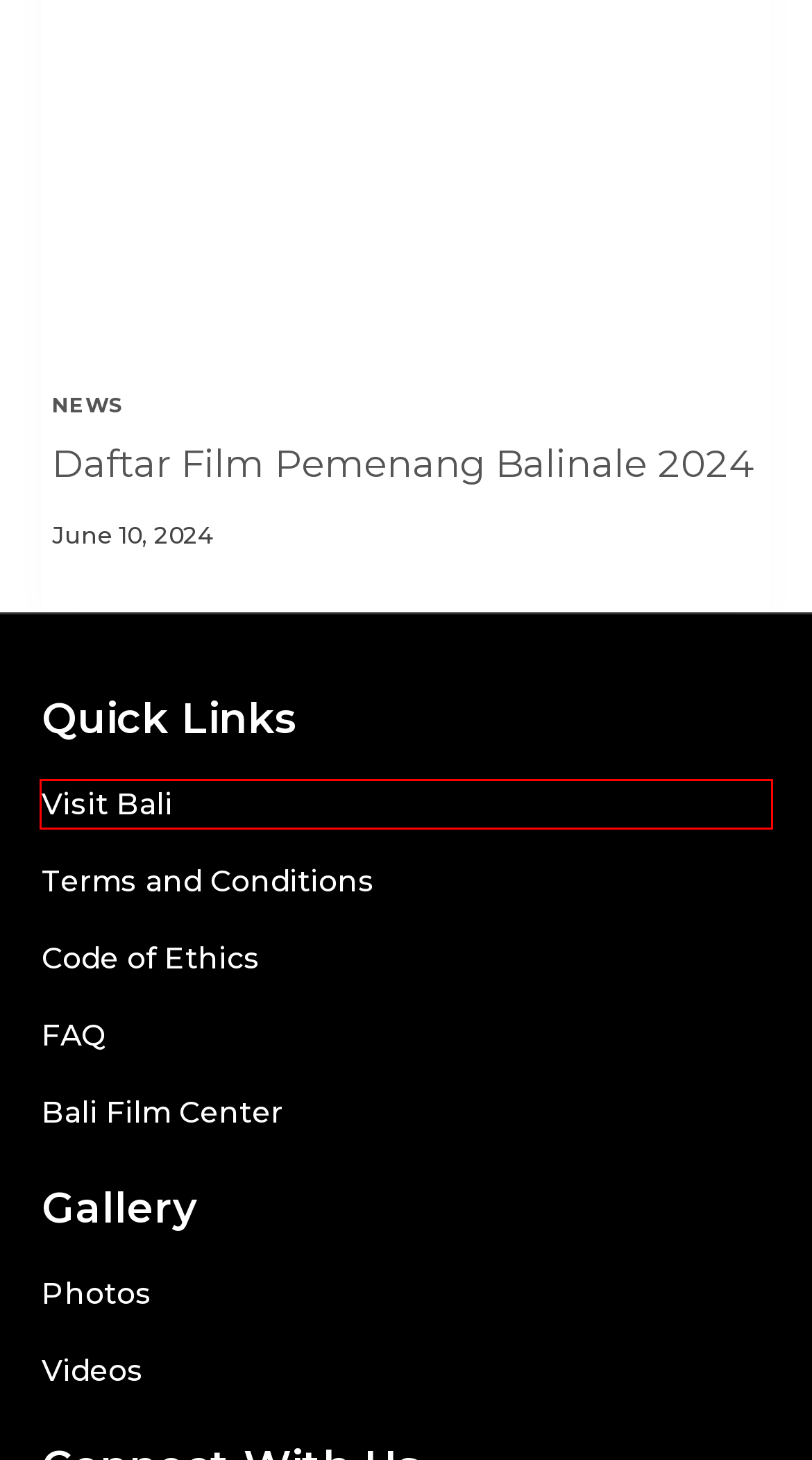Review the screenshot of a webpage containing a red bounding box around an element. Select the description that best matches the new webpage after clicking the highlighted element. The options are:
A. Code of Ethics - Balinale
B. Press Release - Balinale
C. Visit Bali: A Paradise Destination for Any Traveler - Balinale
D. Gallery - Balinale
E. News - Balinale
F. Sheron Dayoc’s ‘The Gospel of the Beast’ Wins Narrative Feature at Balinale - Balinale
G. BALINALE AIMS HIGHAND HITS THE MARK - Balinale
H. Terms and Conditions - Balinale

C